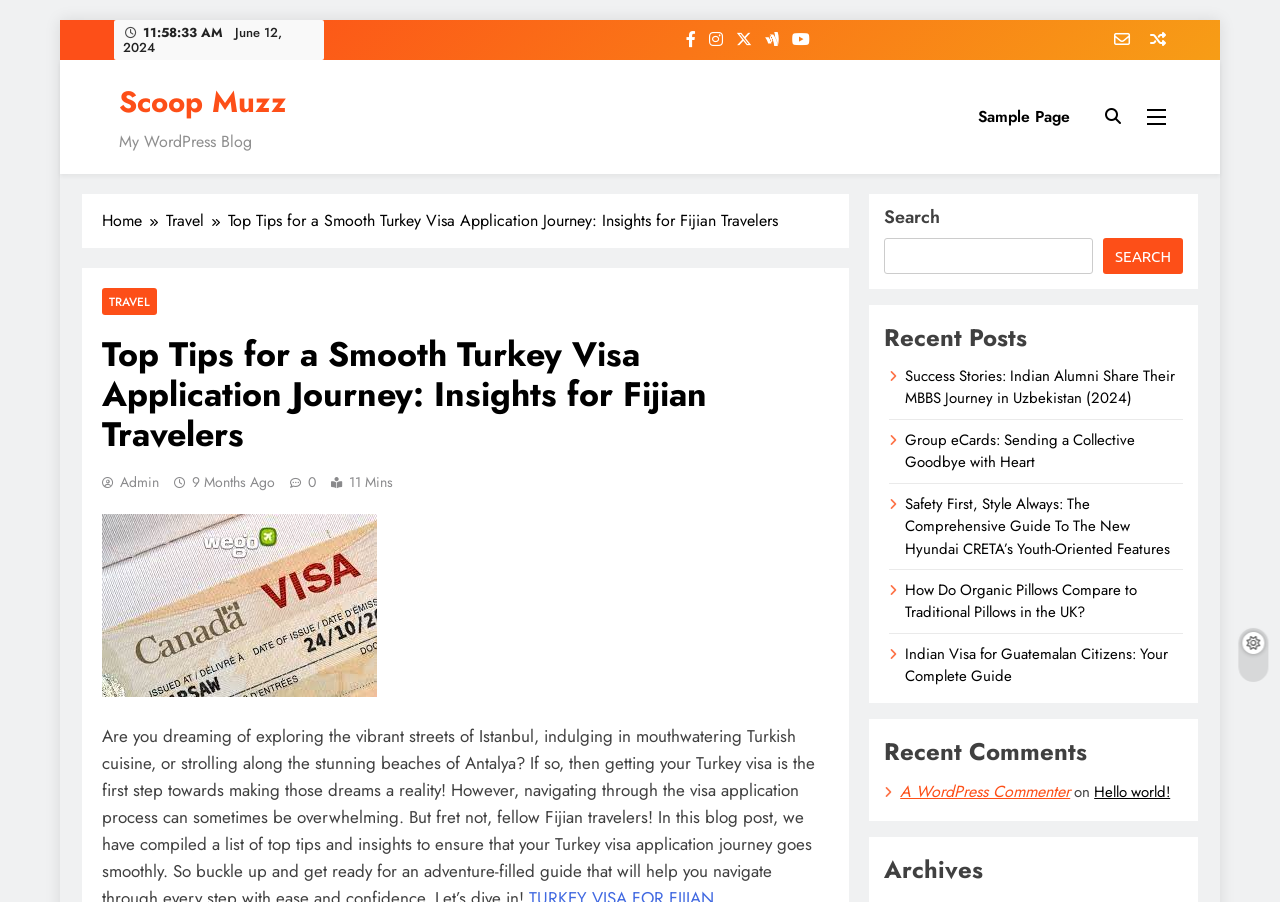Based on what you see in the screenshot, provide a thorough answer to this question: What is the purpose of the search box?

I inferred the purpose of the search box by its location and label. It is placed in the top section of the webpage and has a label 'Search', indicating that it is used to search the website.